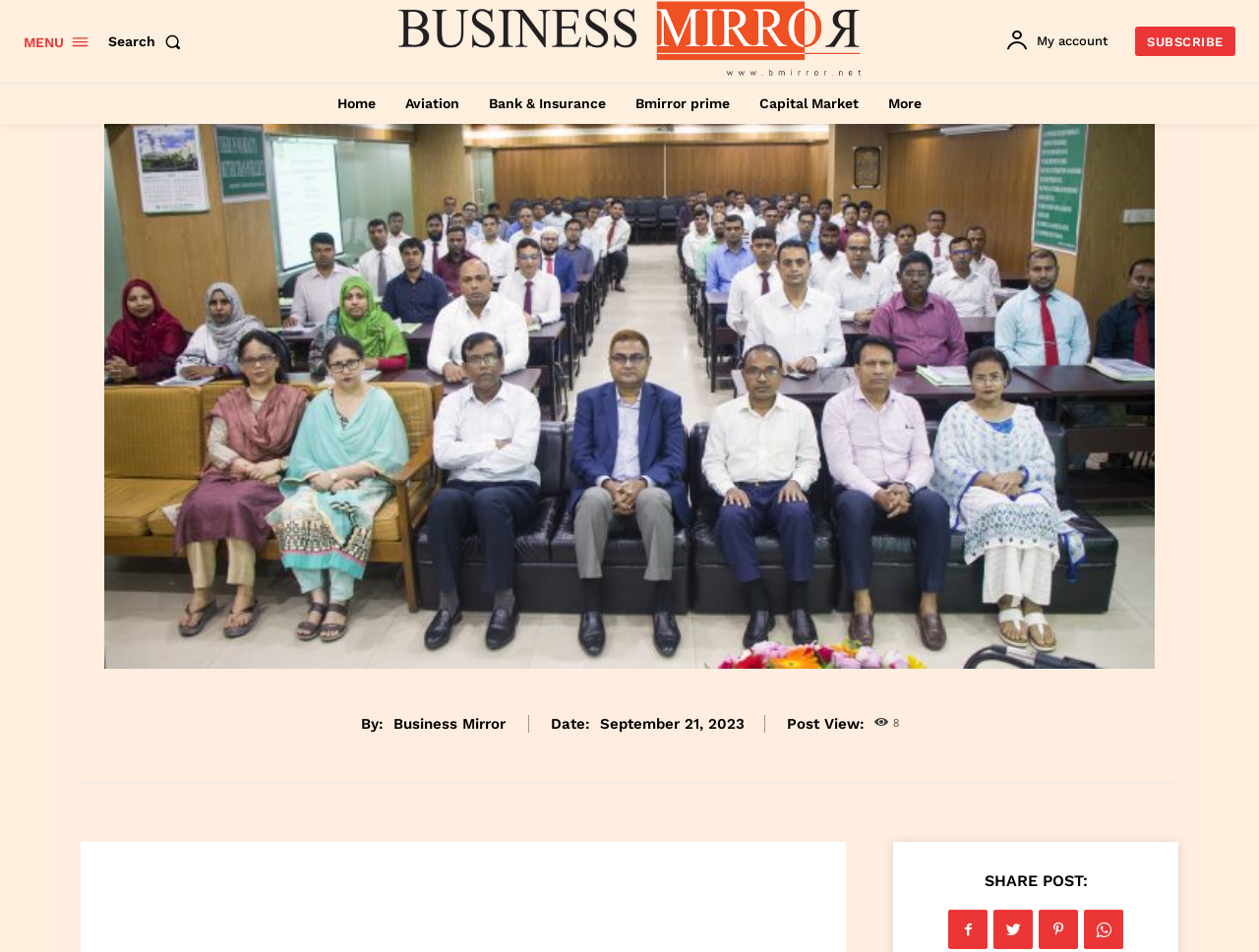Answer the following inquiry with a single word or phrase:
What is the date of the news article?

September 21, 2023